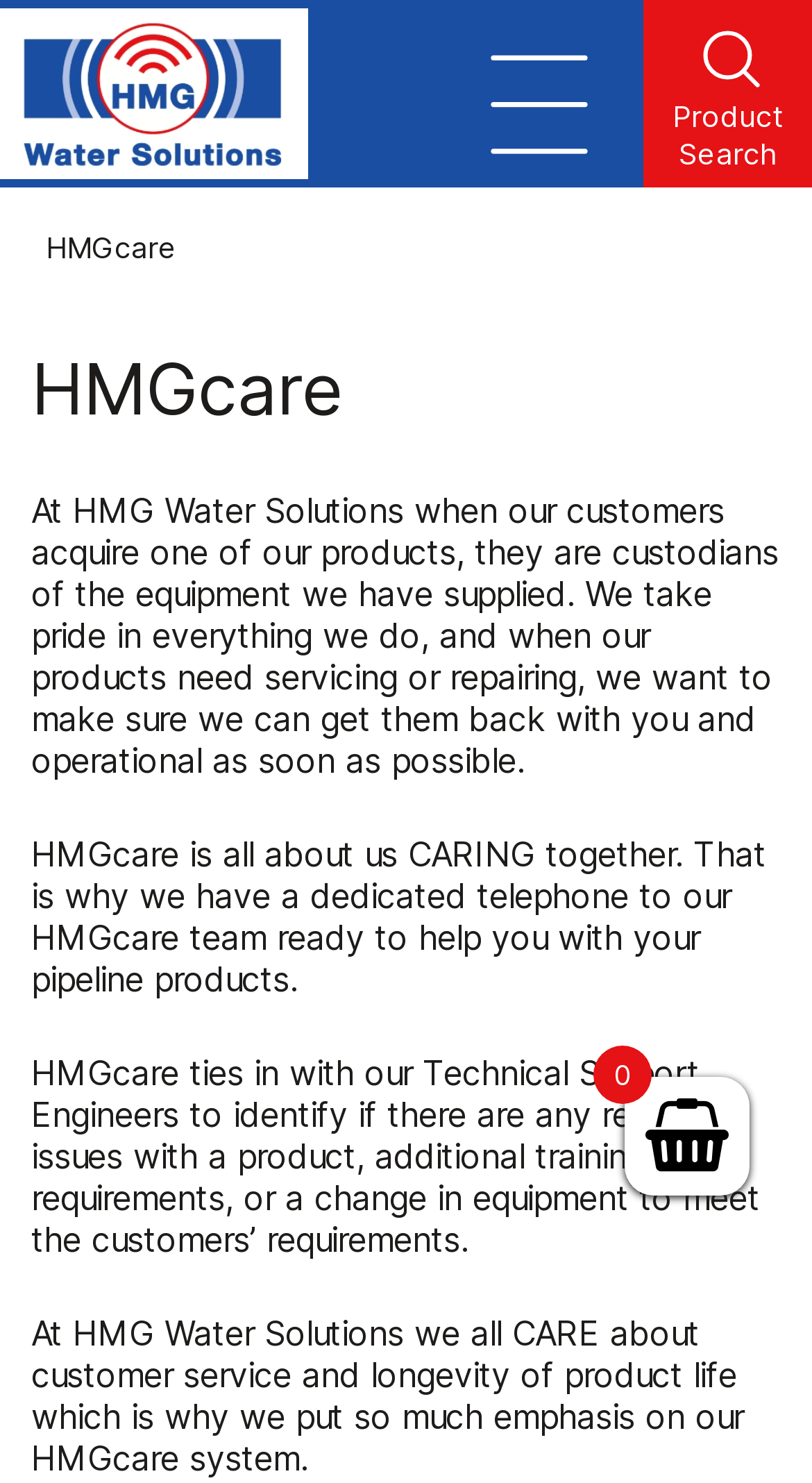Please examine the image and answer the question with a detailed explanation:
What is the current status of the search function?

I deduced this answer by looking at the button with the text 'Search Icon Product Search' which suggests that the search function is not currently active, but can be activated by clicking the button.